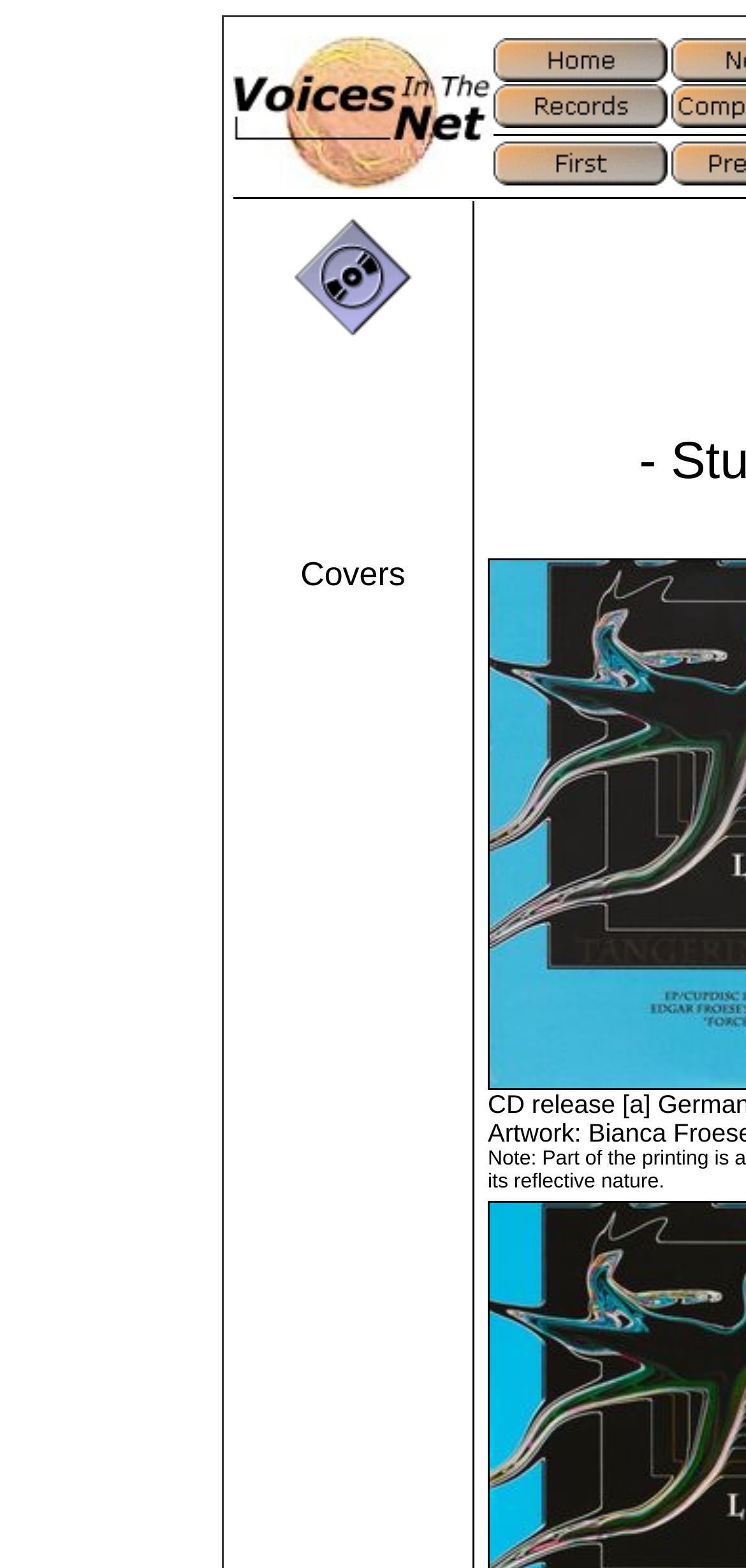Explain in detail what you observe on this webpage.

The webpage is titled "Voices In The Net - Light Flux". At the top, there are three small images aligned horizontally, followed by a row of navigation links, including "Back to the web ring", "Home", "Records", and "First", each accompanied by a small image. 

Below the navigation links, there is a grid of small images, with three columns and multiple rows. The grid is divided into several grid cells, each containing an image. 

To the right of the grid, there is a section with a heading, accompanied by a larger image. Below the heading, there is a subheading titled "Covers".